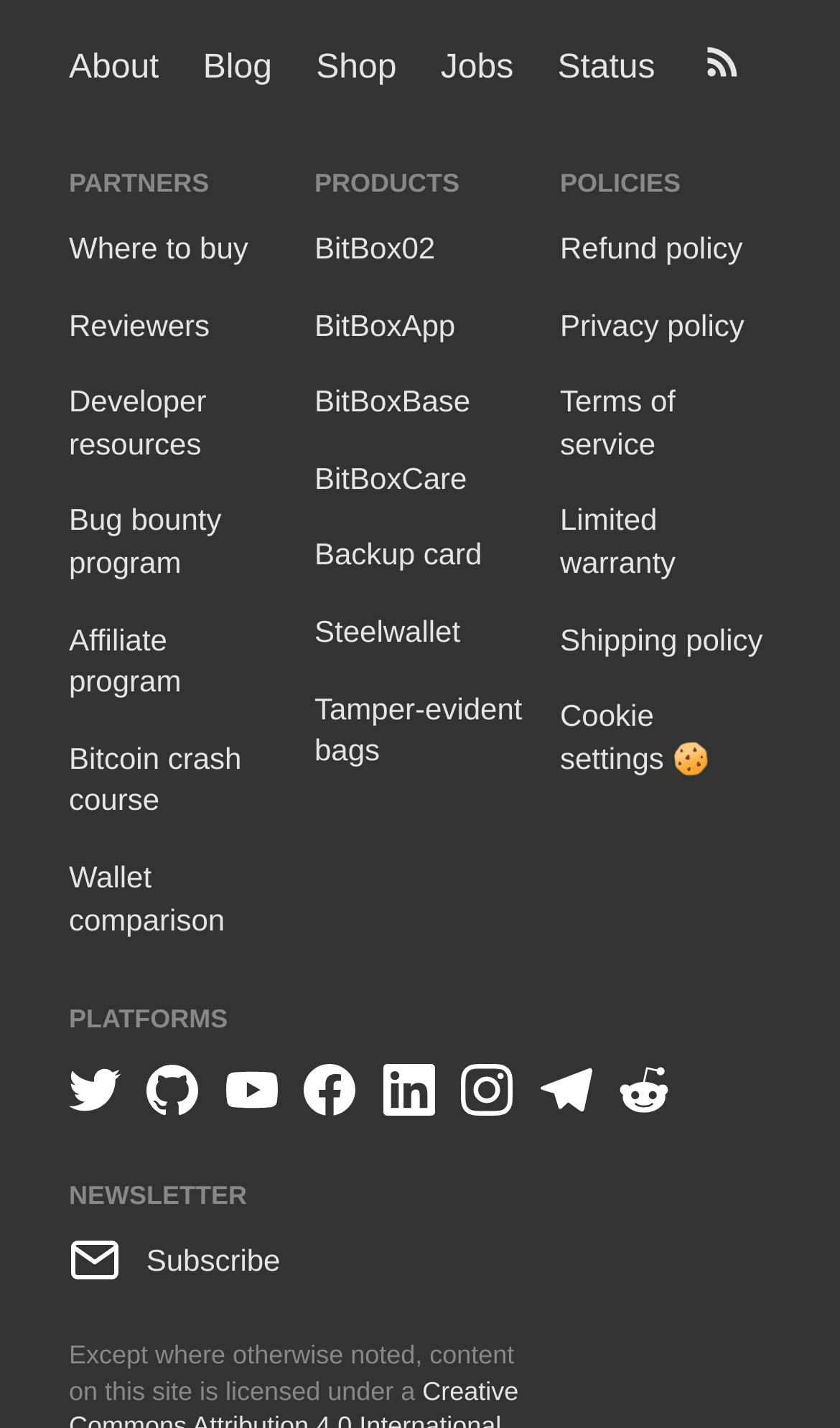Identify the bounding box coordinates of the region that needs to be clicked to carry out this instruction: "Open navigation menu". Provide these coordinates as four float numbers ranging from 0 to 1, i.e., [left, top, right, bottom].

None